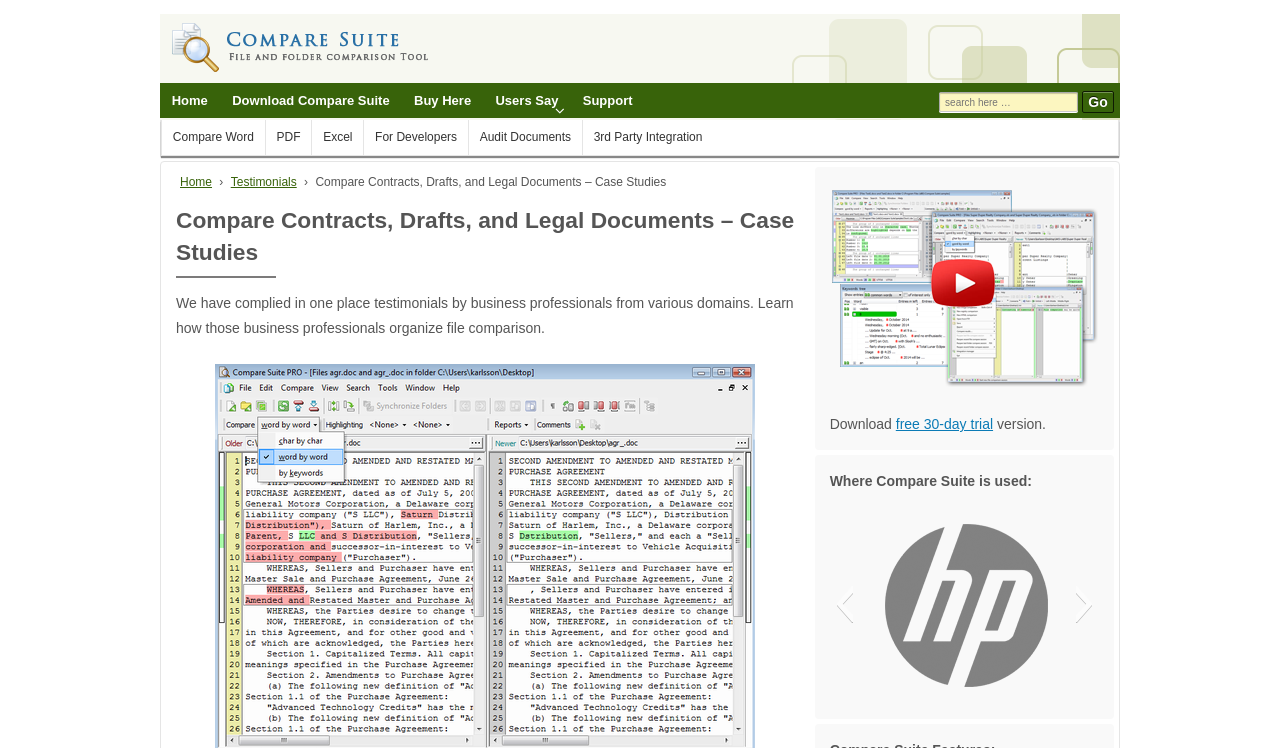Create an elaborate caption for the webpage.

This webpage is about Compare Suite, a tool for comparing contracts, drafts, and legal documents. At the top, there is a navigation menu with links to "Compare Suite", "Home", "Download Compare Suite", "Buy Here", "Users Say", and "Support". Below the navigation menu, there is a search bar with a "Search for:" label and a "Go" button.

On the left side, there are links to different file comparison options, including "Compare Word", "PDF", "Excel", "For Developers", "Audit Documents", and "3rd Party Integration". Below these links, there is a secondary navigation menu with links to "Home", "Testimonials", and a separator symbol "›".

The main content of the page is a section titled "Compare Contracts, Drafts, and Legal Documents – Case Studies", which has a brief description of the page's purpose: "We have complied in one place testimonials by business professionals from various domains. Learn how those business professionals organize file comparison." 

On the right side, there is a section promoting a video introduction to Compare Suite, with a link to download a free 30-day trial. Below this section, there is a heading "Where Compare Suite is used:" followed by an image of a company logo, likely HP. There are also "Previous" and "Next" buttons, suggesting that there are more company logos or testimonials to navigate through.